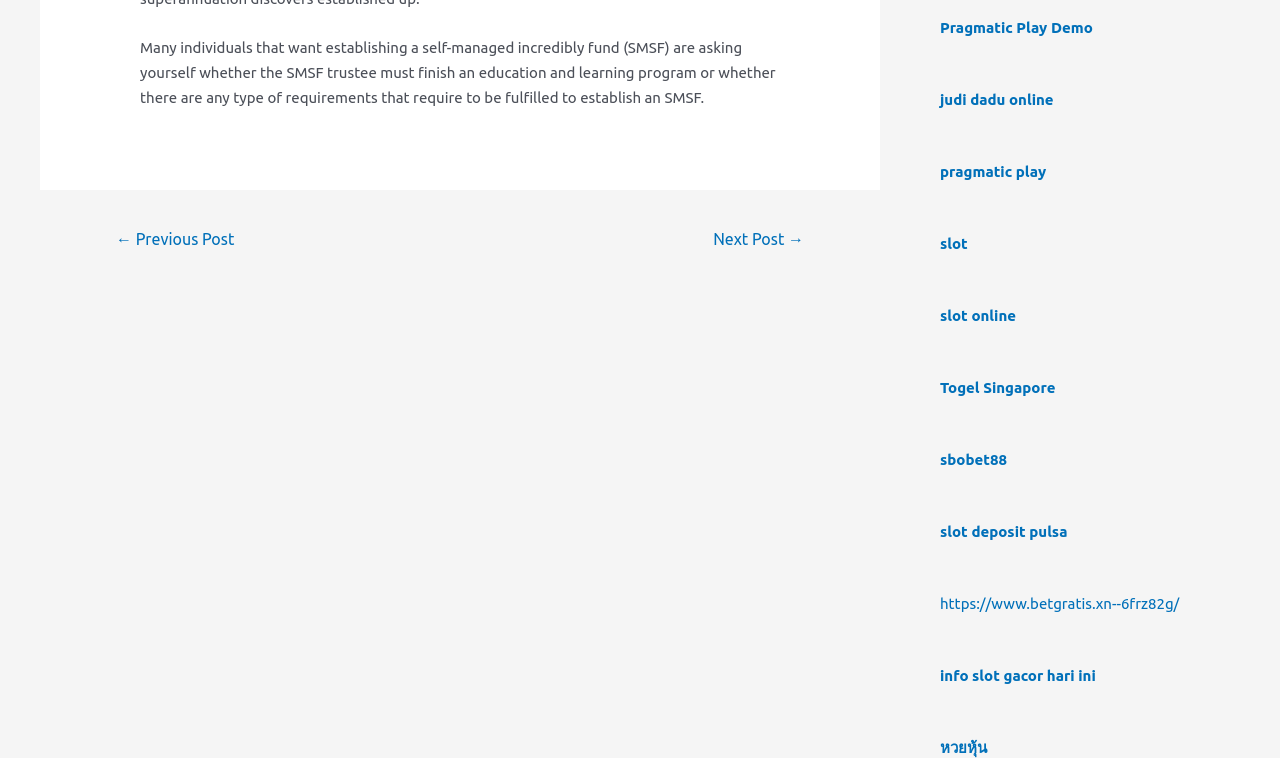Provide a one-word or brief phrase answer to the question:
What is the vertical position of the link 'slot'?

Above 'slot online'